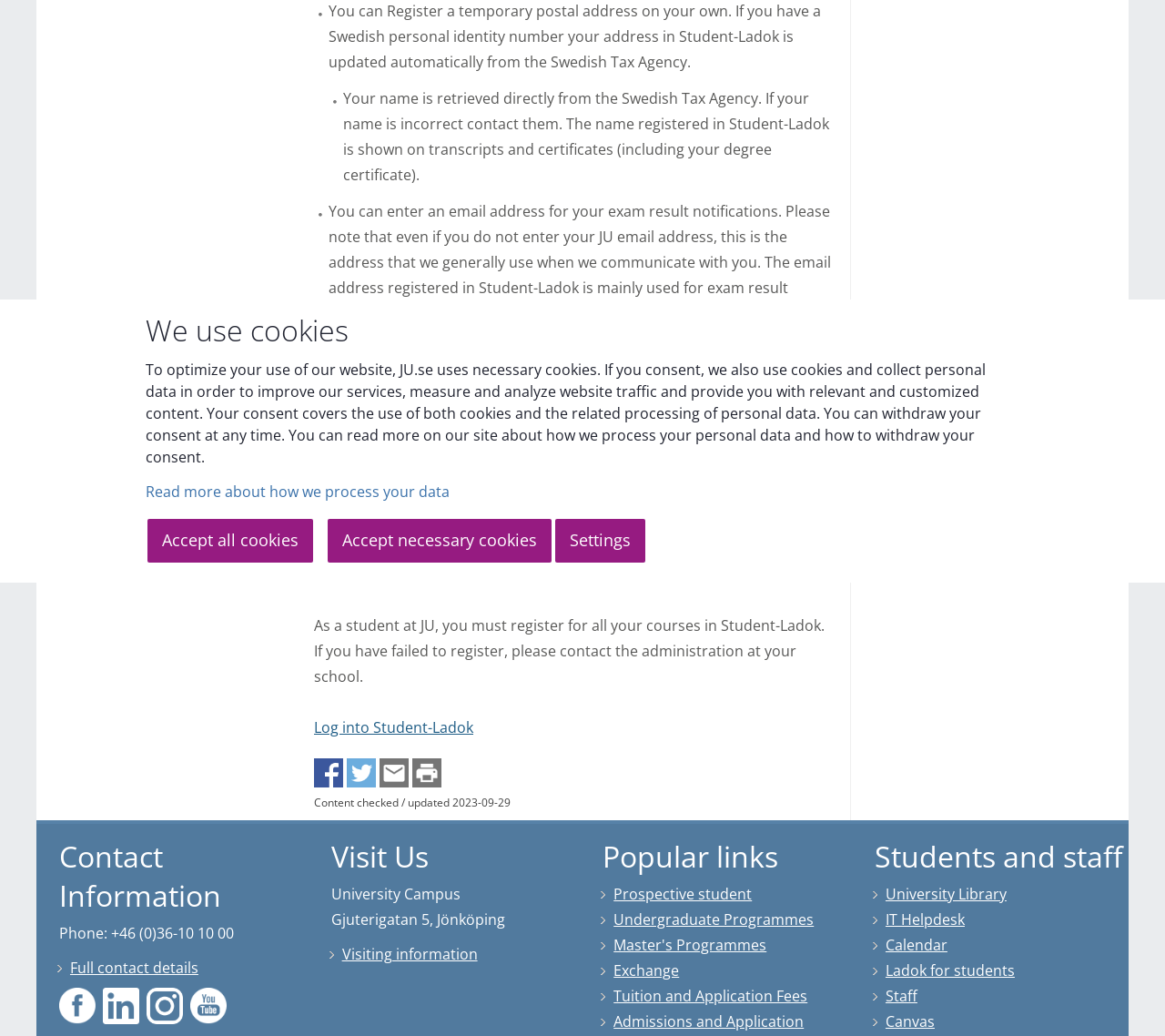Using the provided element description: "Cricket News", identify the bounding box coordinates. The coordinates should be four floats between 0 and 1 in the order [left, top, right, bottom].

None